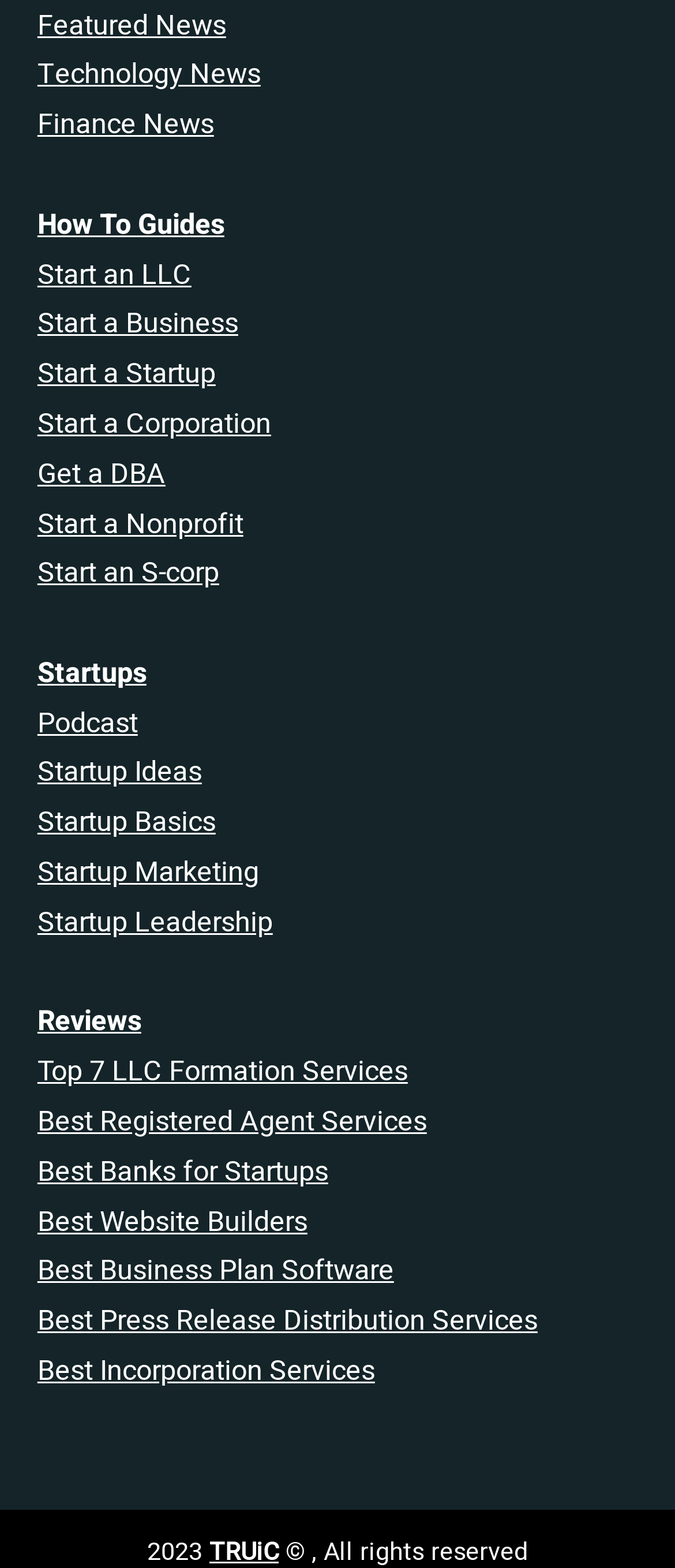Identify the bounding box coordinates for the region to click in order to carry out this instruction: "View featured news". Provide the coordinates using four float numbers between 0 and 1, formatted as [left, top, right, bottom].

[0.055, 0.003, 0.335, 0.029]